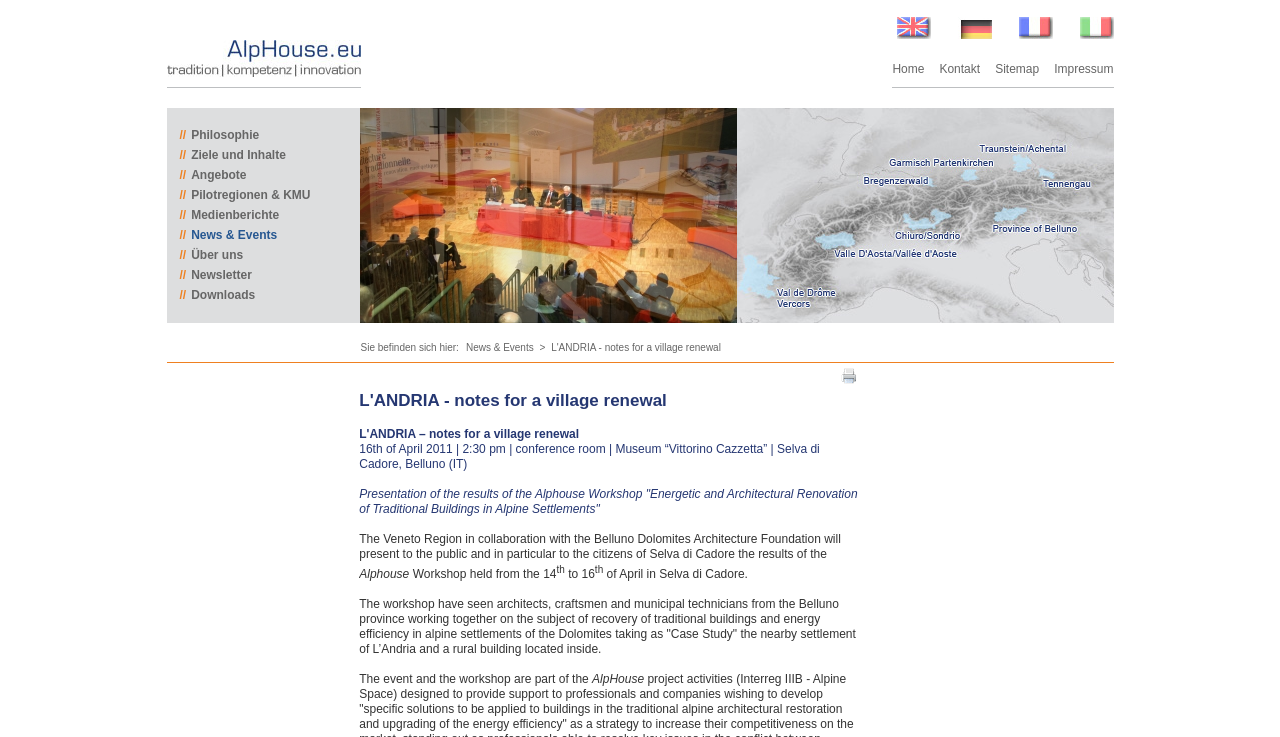How many images are on the webpage? Examine the screenshot and reply using just one word or a brief phrase.

14